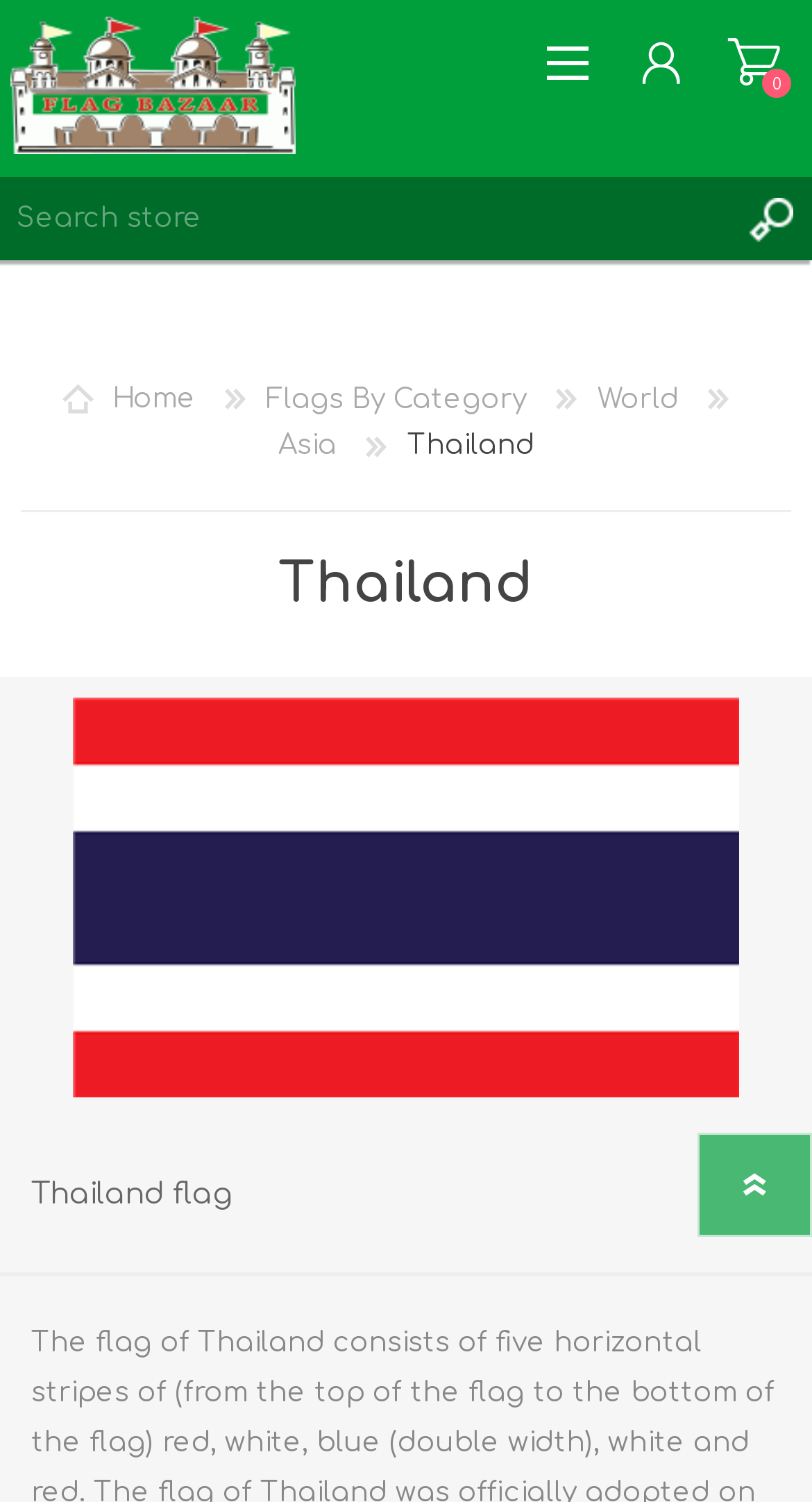Can you pinpoint the bounding box coordinates for the clickable element required for this instruction: "View flags by category"? The coordinates should be four float numbers between 0 and 1, i.e., [left, top, right, bottom].

[0.328, 0.256, 0.659, 0.275]